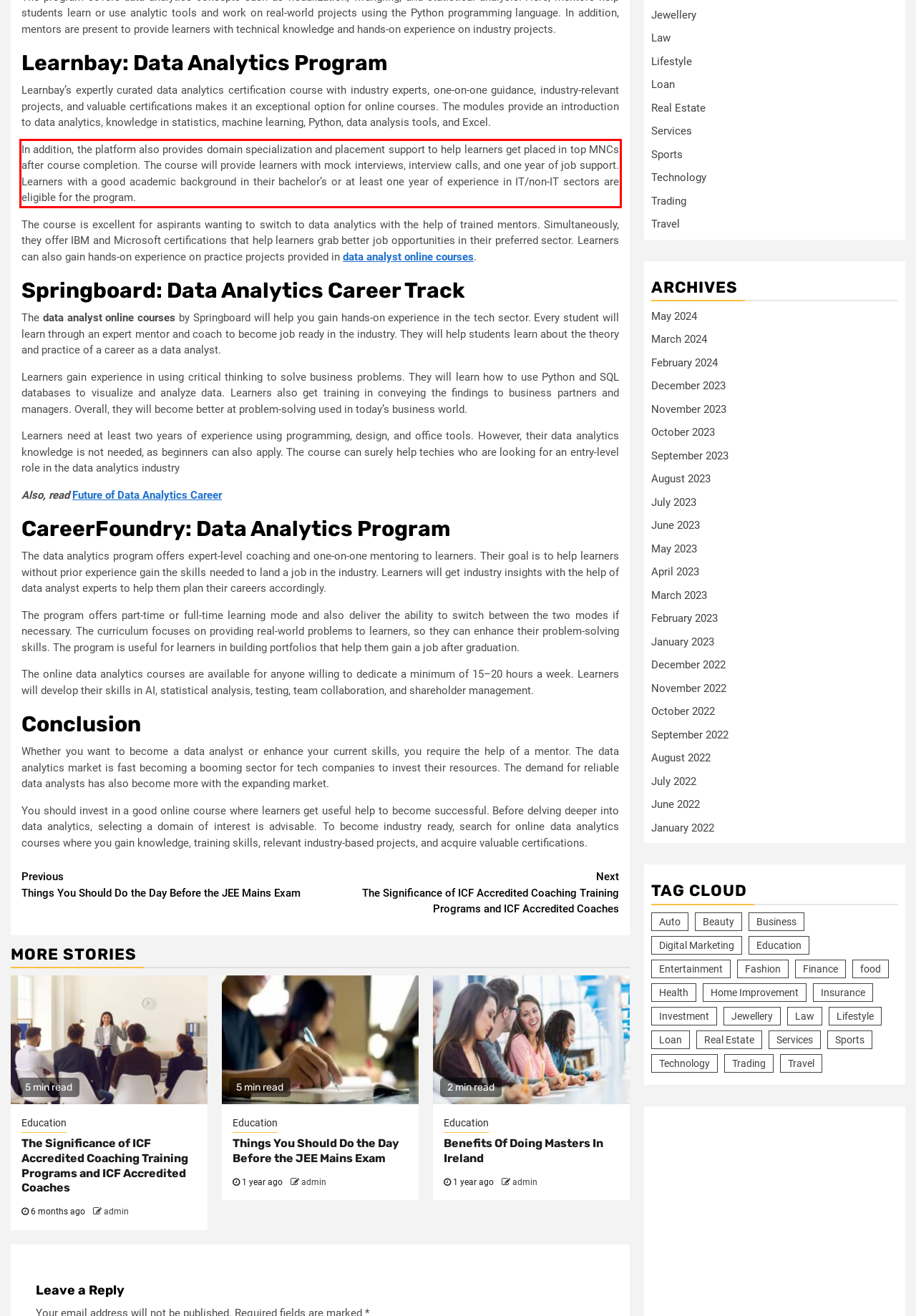Using the provided webpage screenshot, recognize the text content in the area marked by the red bounding box.

In addition, the platform also provides domain specialization and placement support to help learners get placed in top MNCs after course completion. The course will provide learners with mock interviews, interview calls, and one year of job support. Learners with a good academic background in their bachelor’s or at least one year of experience in IT/non-IT sectors are eligible for the program.